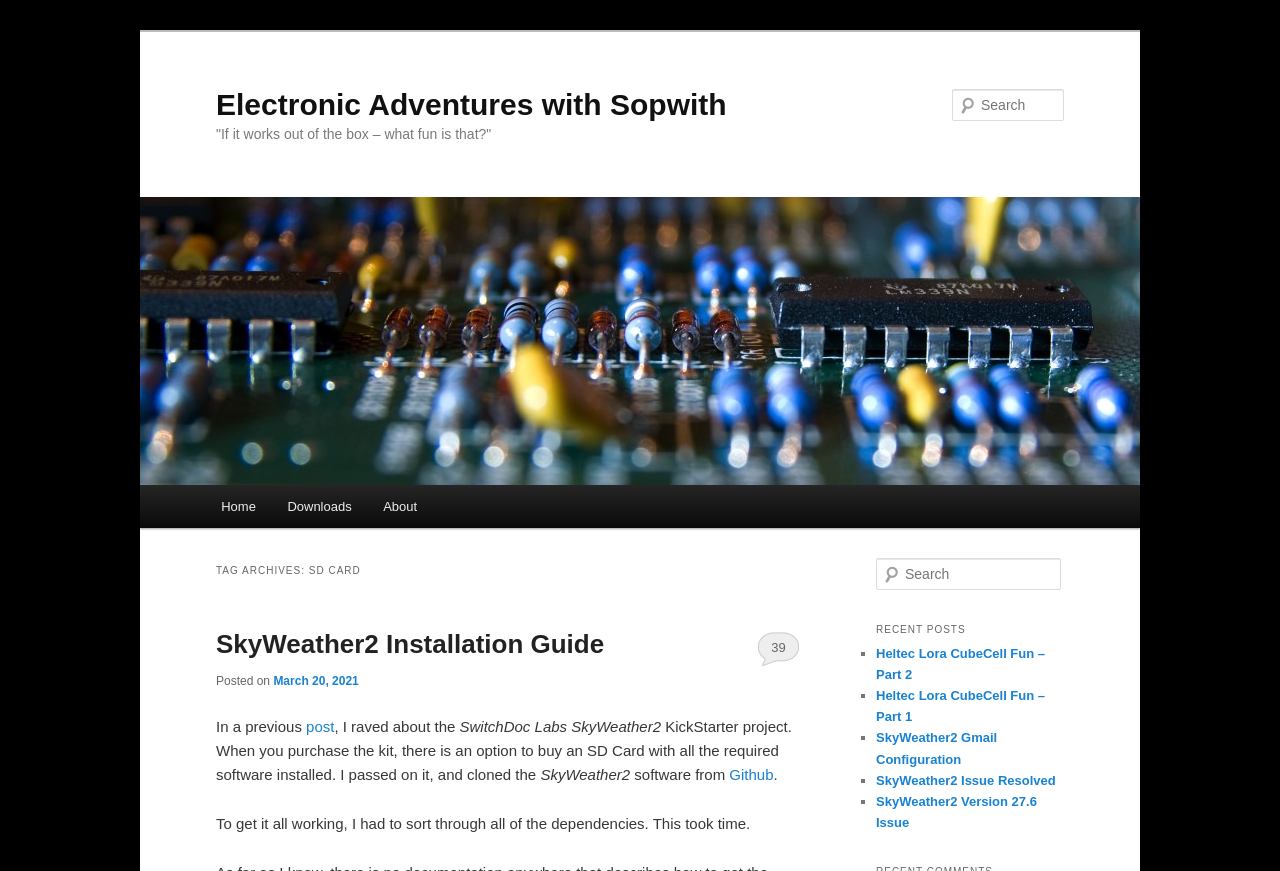By analyzing the image, answer the following question with a detailed response: What type of content is listed under 'RECENT POSTS'?

The 'RECENT POSTS' section lists links to recent articles or blog posts on the website, including titles such as 'Heltec Lora CubeCell Fun – Part 2' and 'SkyWeather2 Gmail Configuration'. These links suggest that the website is a blog or news site that publishes articles on electronic projects and adventures.